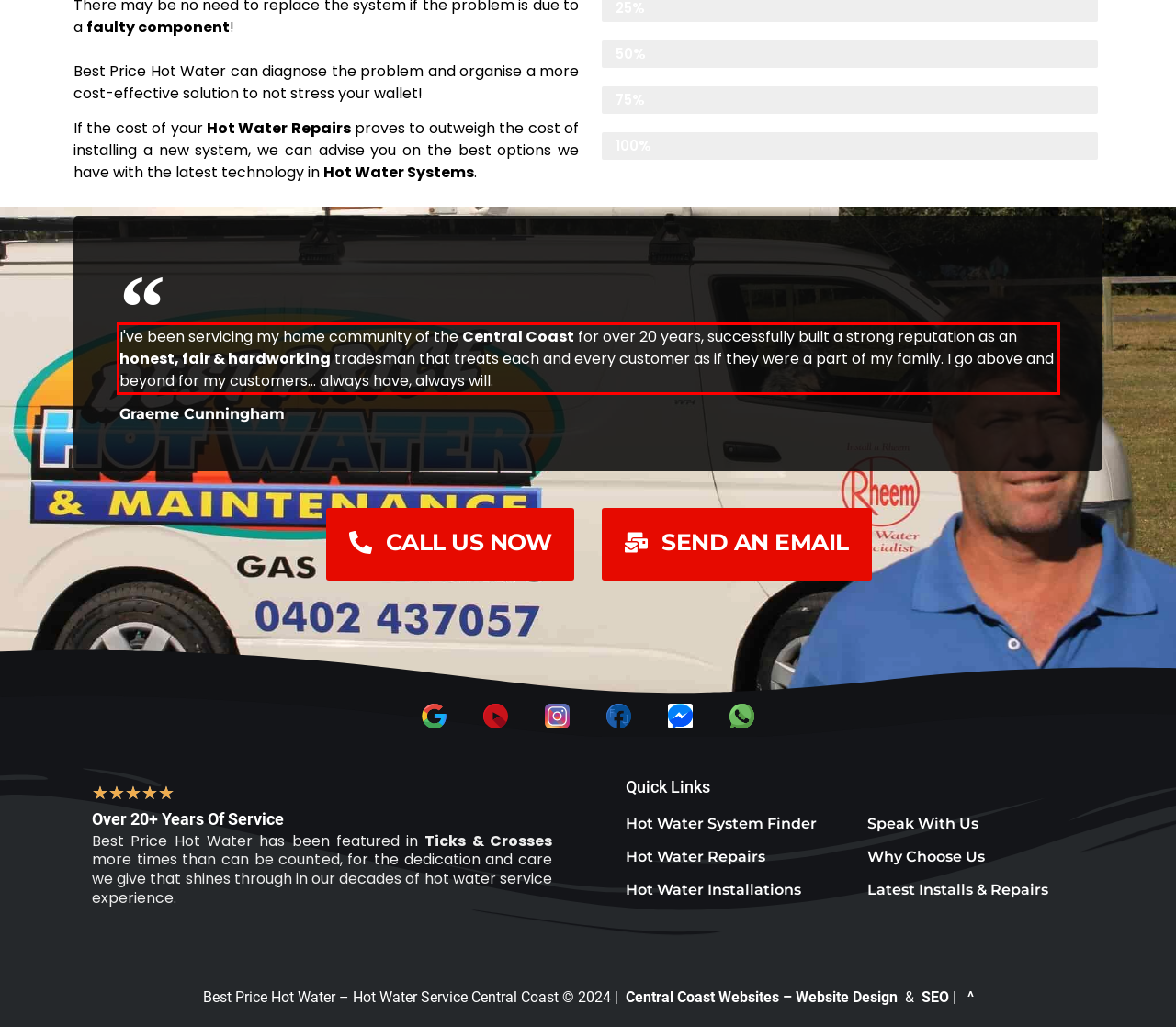You are provided with a screenshot of a webpage that includes a red bounding box. Extract and generate the text content found within the red bounding box.

I've been servicing my home community of the Central Coast for over 20 years, successfully built a strong reputation as an honest, fair & hardworking tradesman that treats each and every customer as if they were a part of my family. I go above and beyond for my customers... always have, always will.